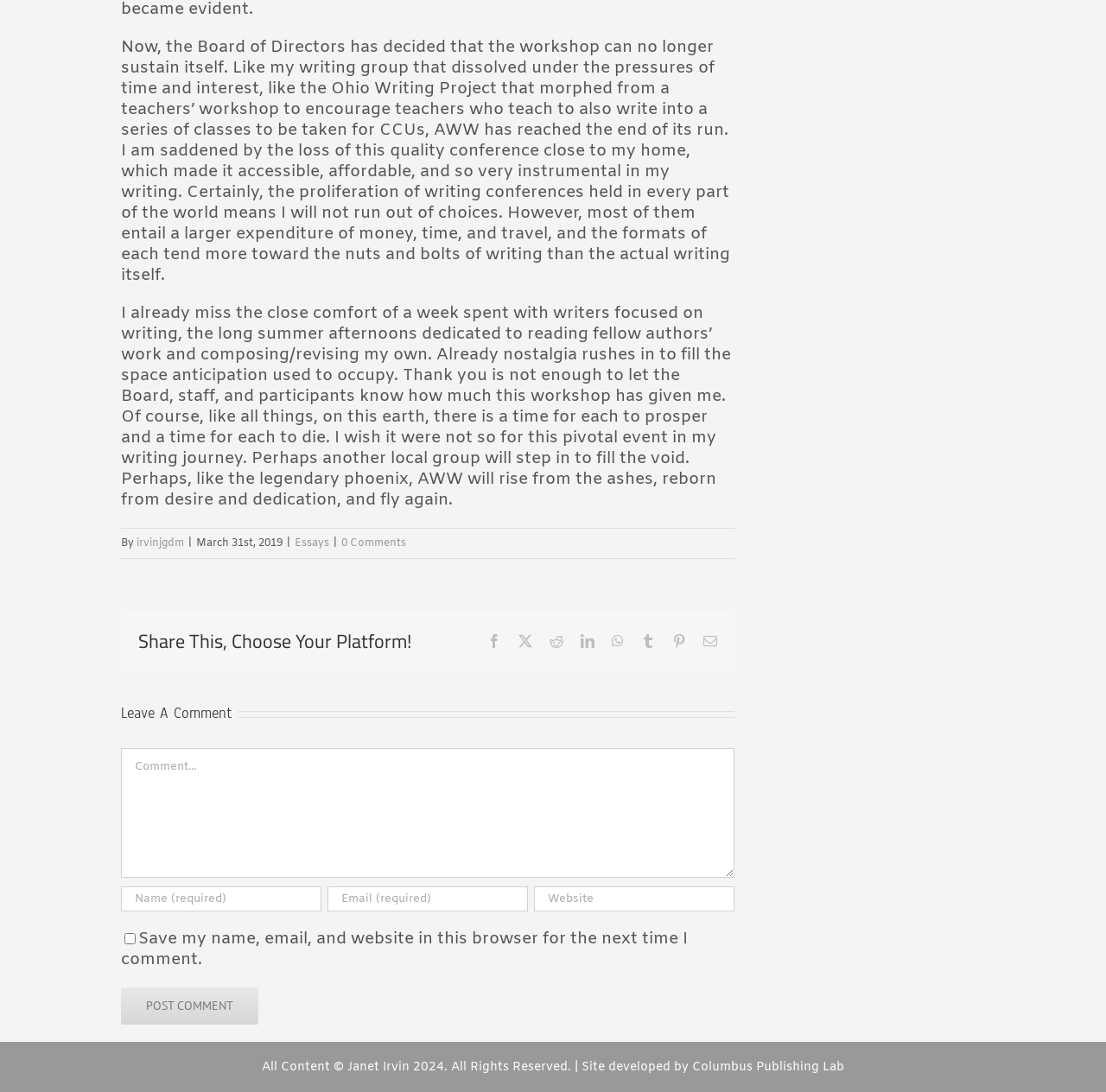What is the theme of the essay? From the image, respond with a single word or brief phrase.

The end of a writing workshop